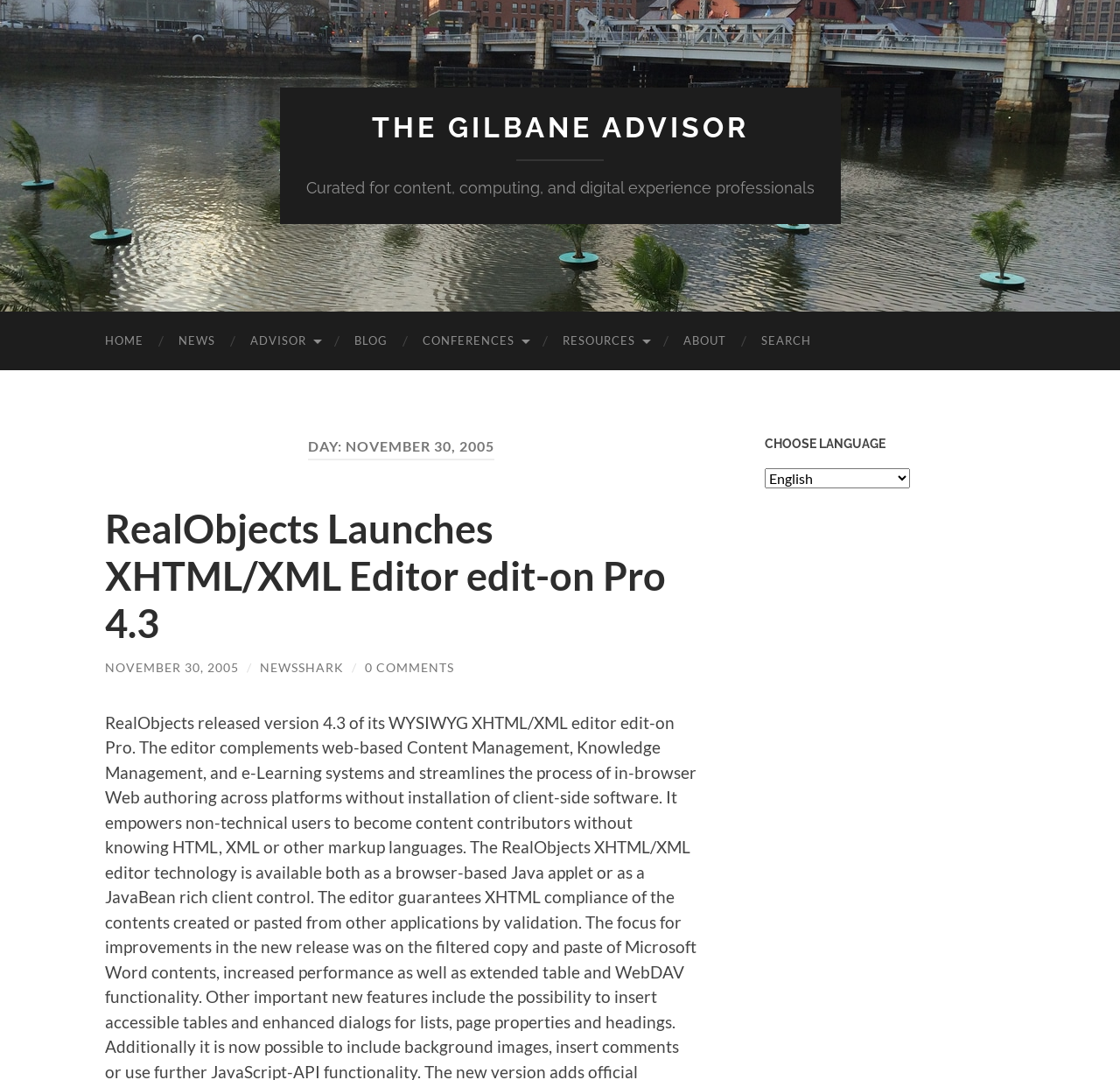Please specify the bounding box coordinates of the clickable region to carry out the following instruction: "Read the 'Recent Posts'". The coordinates should be four float numbers between 0 and 1, in the format [left, top, right, bottom].

None